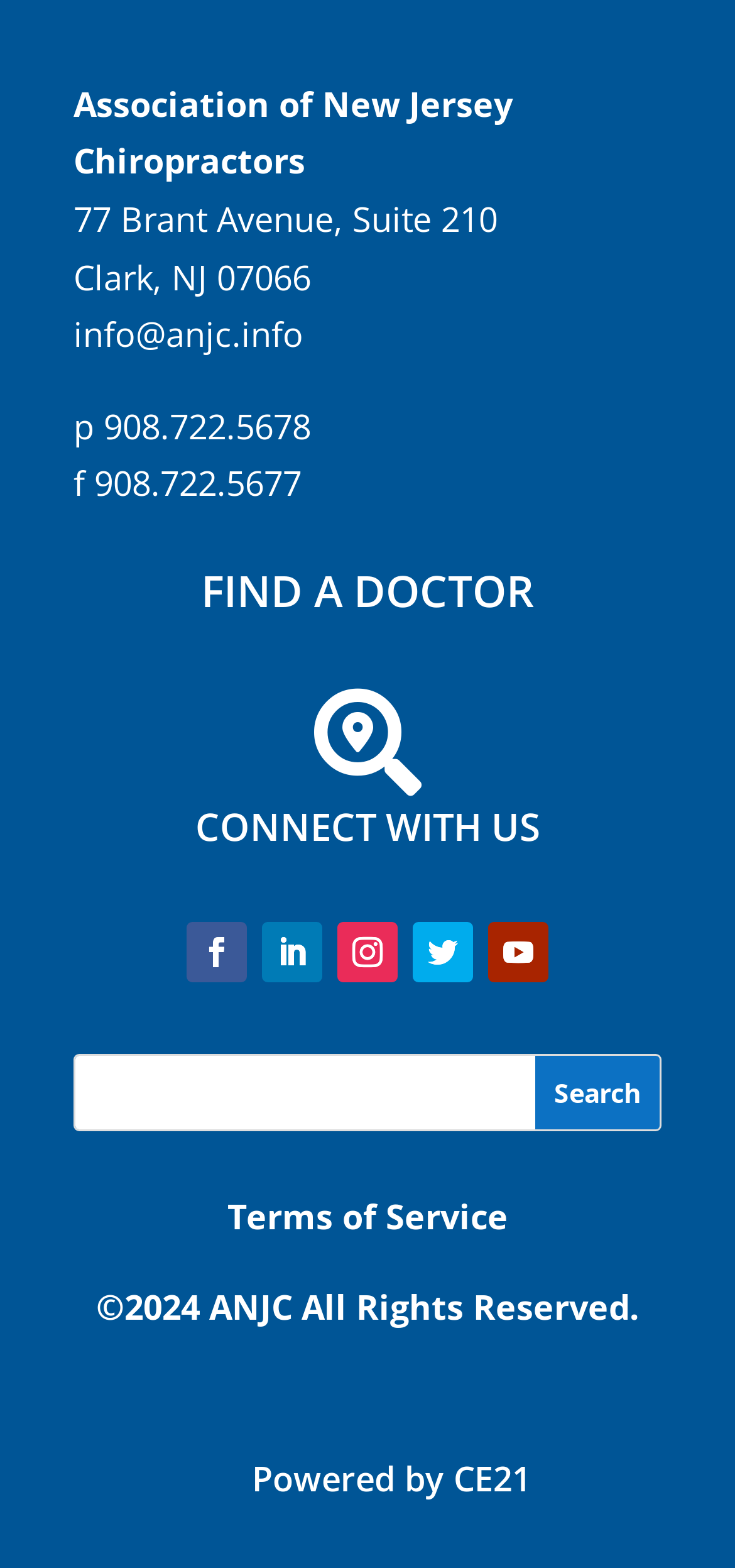Please indicate the bounding box coordinates of the element's region to be clicked to achieve the instruction: "Connect with us on Facebook". Provide the coordinates as four float numbers between 0 and 1, i.e., [left, top, right, bottom].

[0.356, 0.588, 0.438, 0.626]